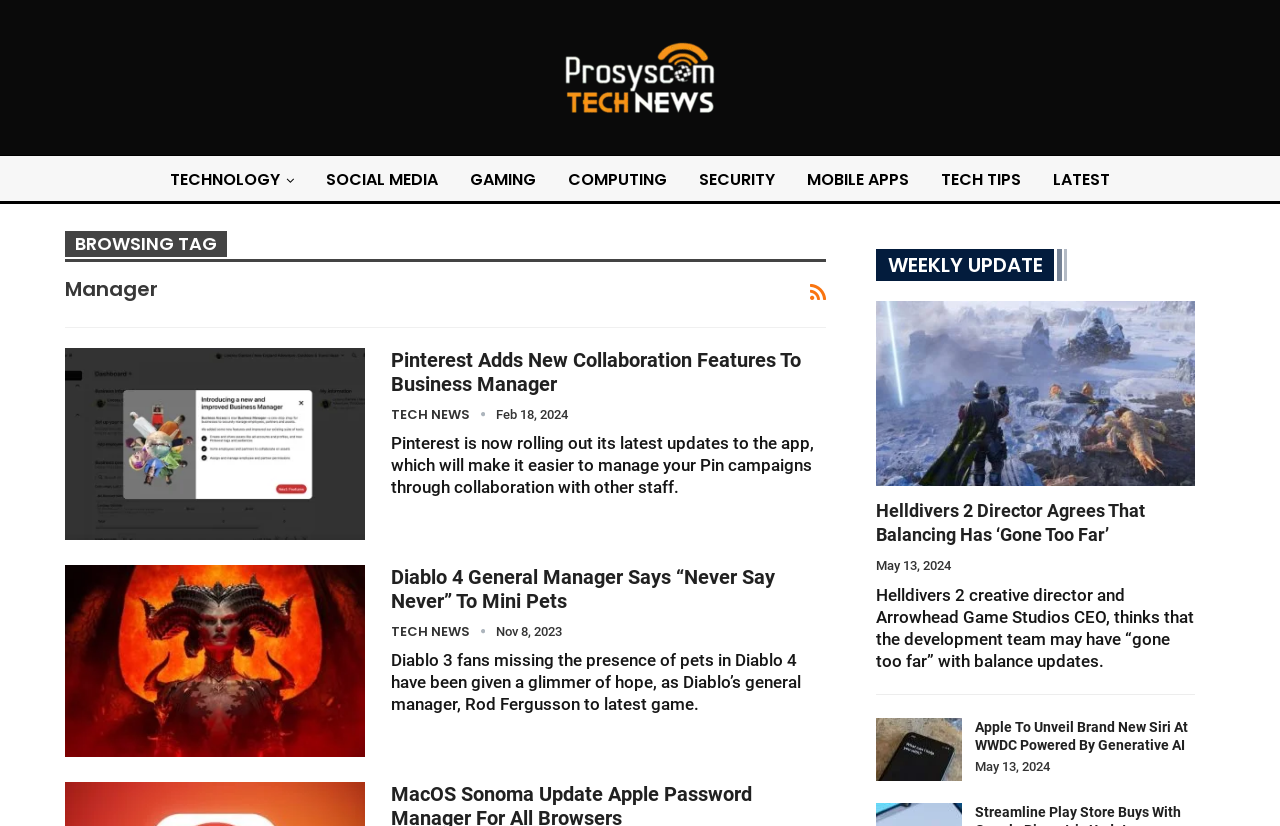Please identify the bounding box coordinates of the clickable area that will fulfill the following instruction: "Check the latest news". The coordinates should be in the format of four float numbers between 0 and 1, i.e., [left, top, right, bottom].

[0.813, 0.189, 0.877, 0.247]